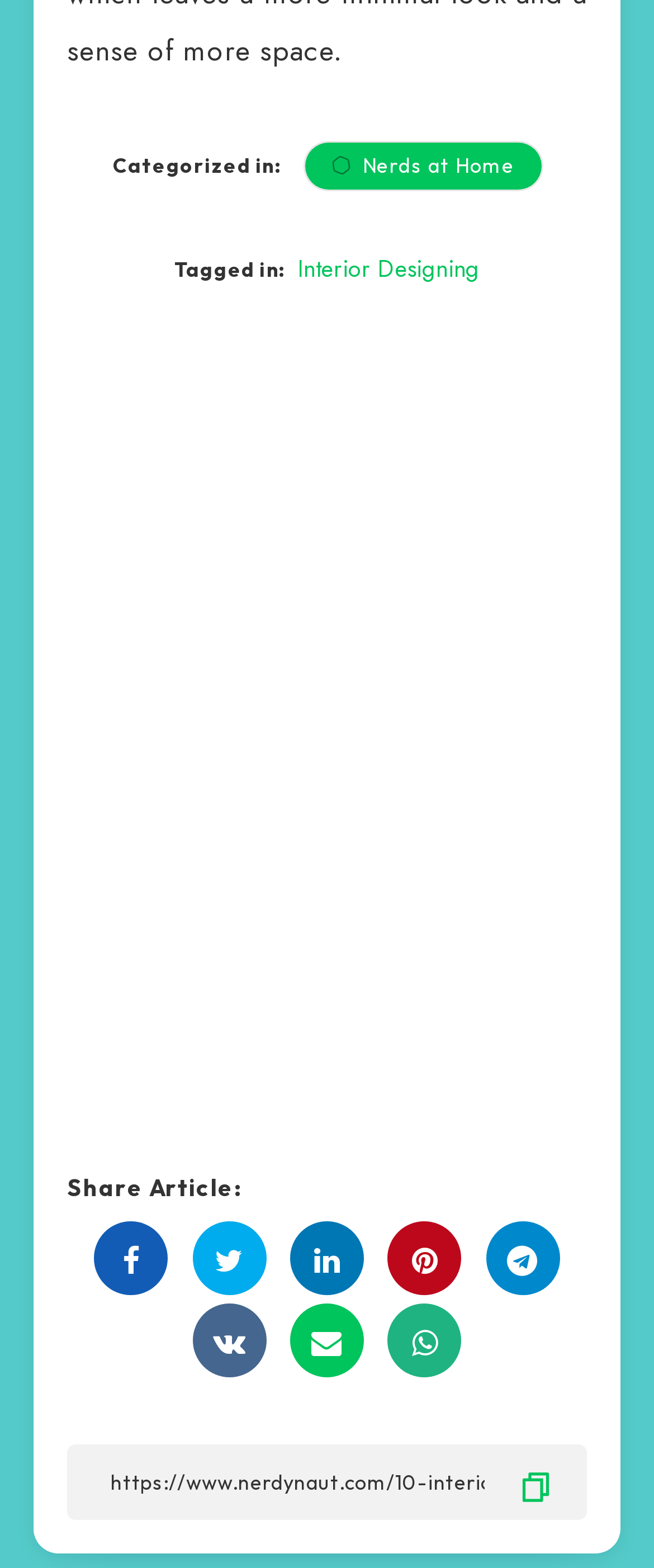Provide a brief response to the question below using a single word or phrase: 
What is the URL of the article?

https://www.nerdynaut.com/10-interior-design-hacks